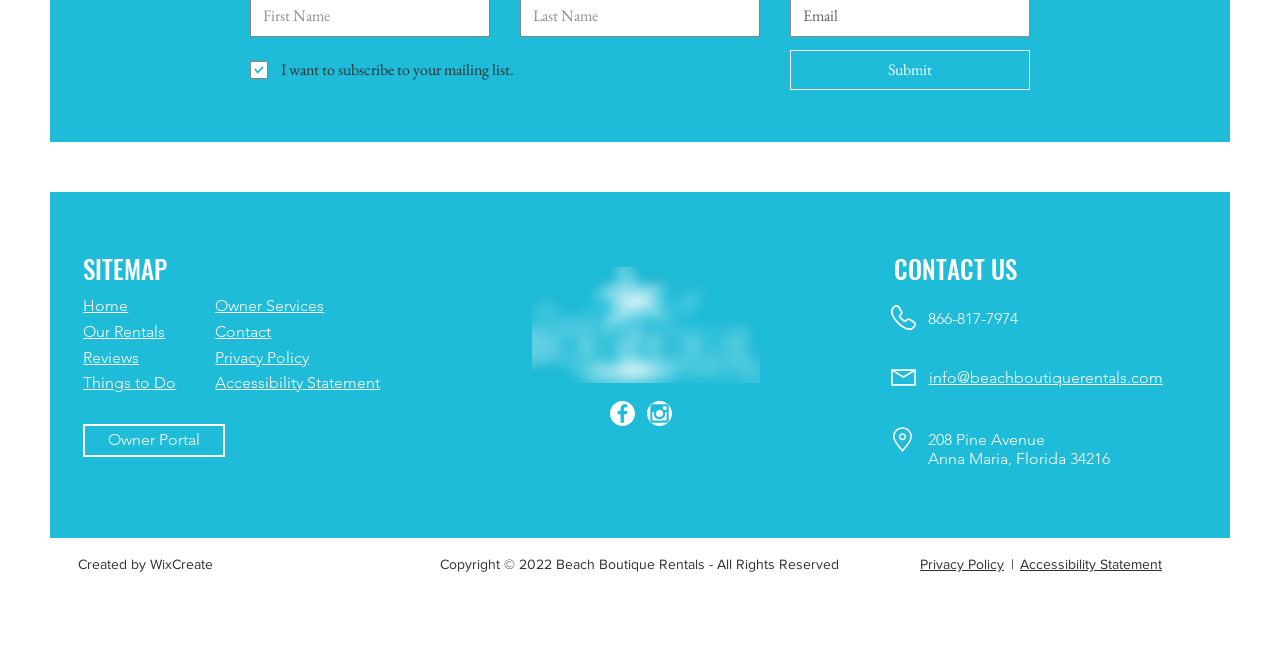Find the bounding box coordinates for the HTML element specified by: "Things to Do".

[0.065, 0.569, 0.138, 0.598]